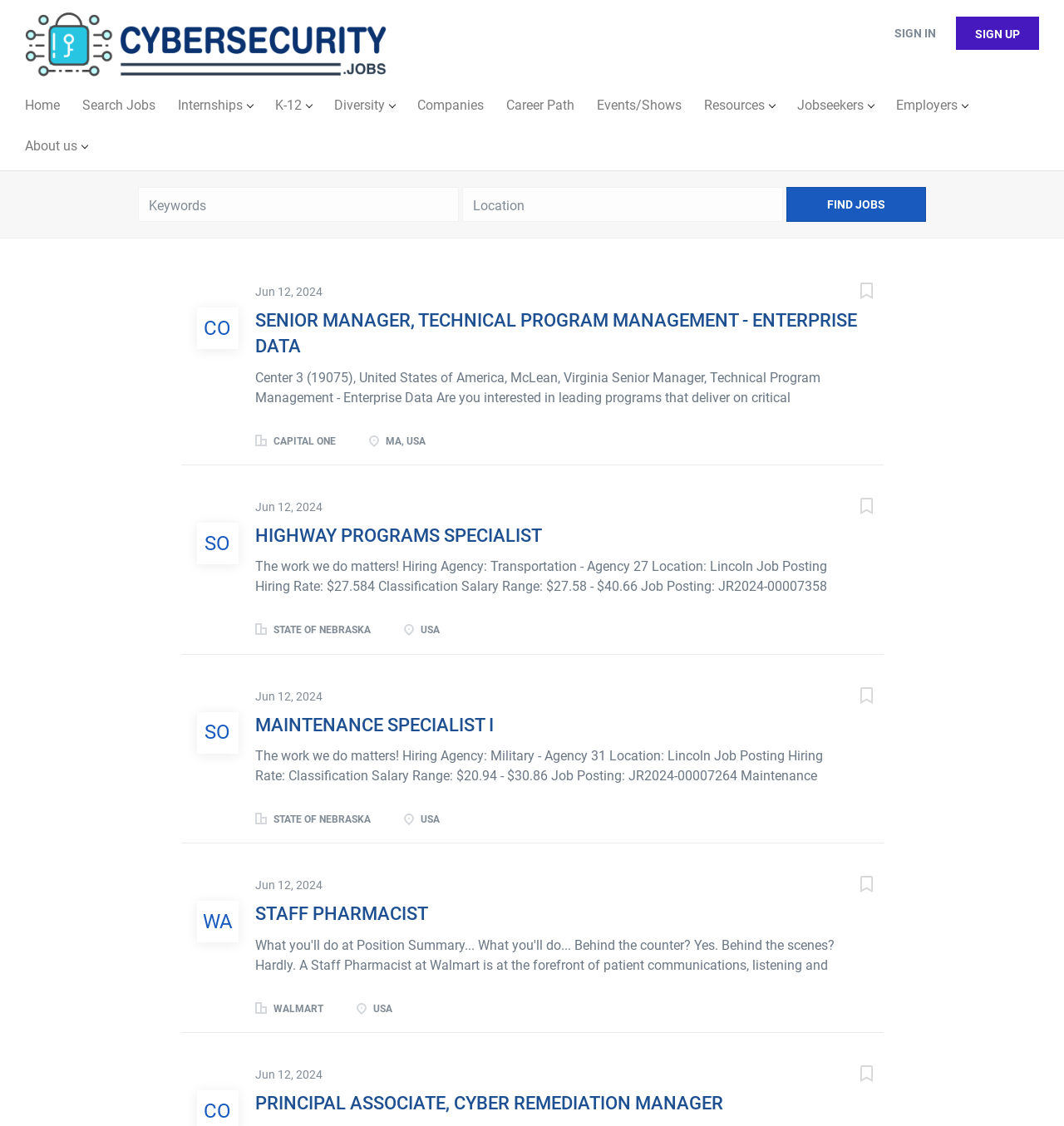Please identify the bounding box coordinates of the clickable area that will allow you to execute the instruction: "Search for jobs".

[0.129, 0.166, 0.431, 0.197]